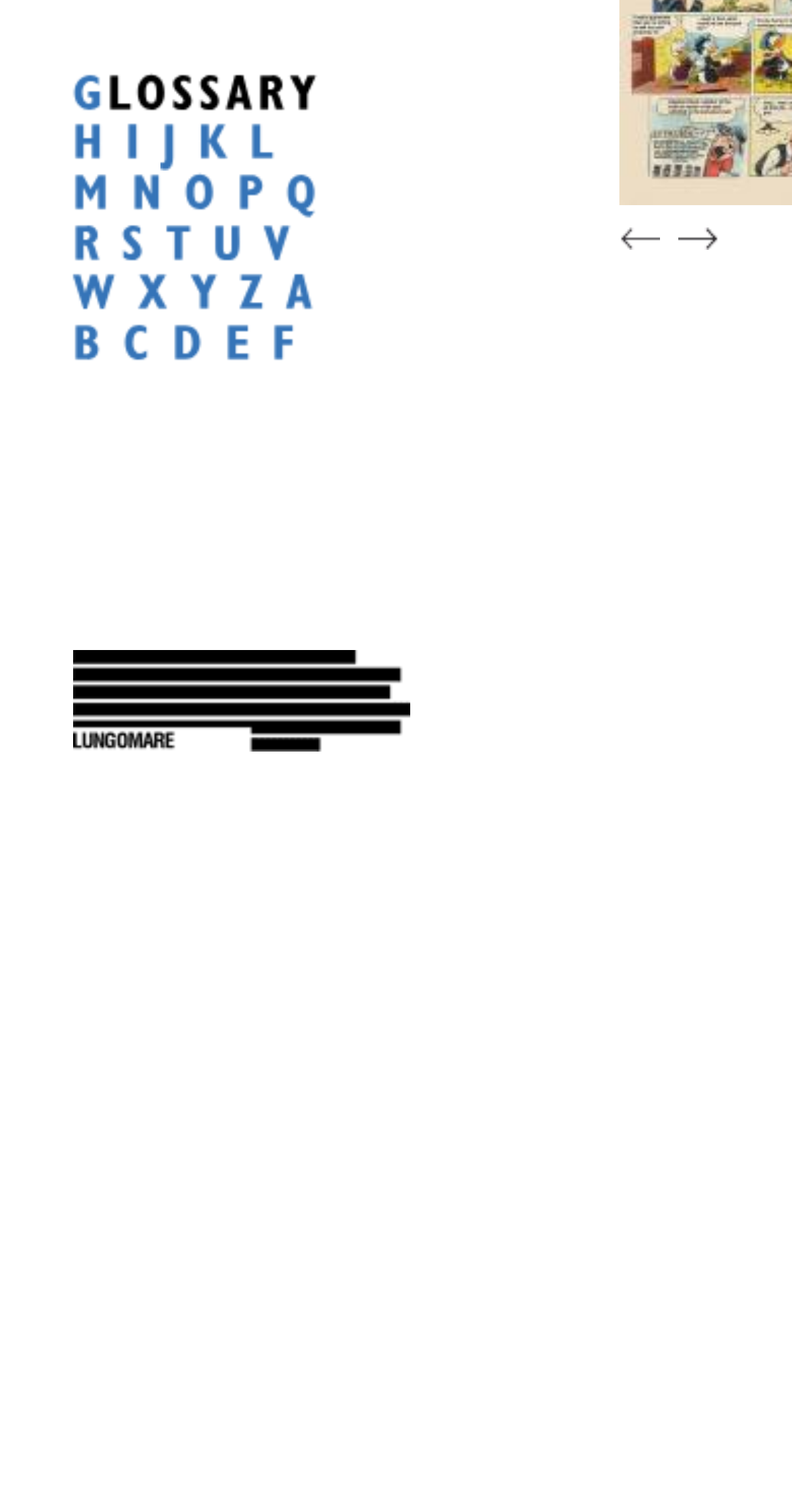From the element description: "V", extract the bounding box coordinates of the UI element. The coordinates should be expressed as four float numbers between 0 and 1, in the order [left, top, right, bottom].

[0.333, 0.141, 0.374, 0.177]